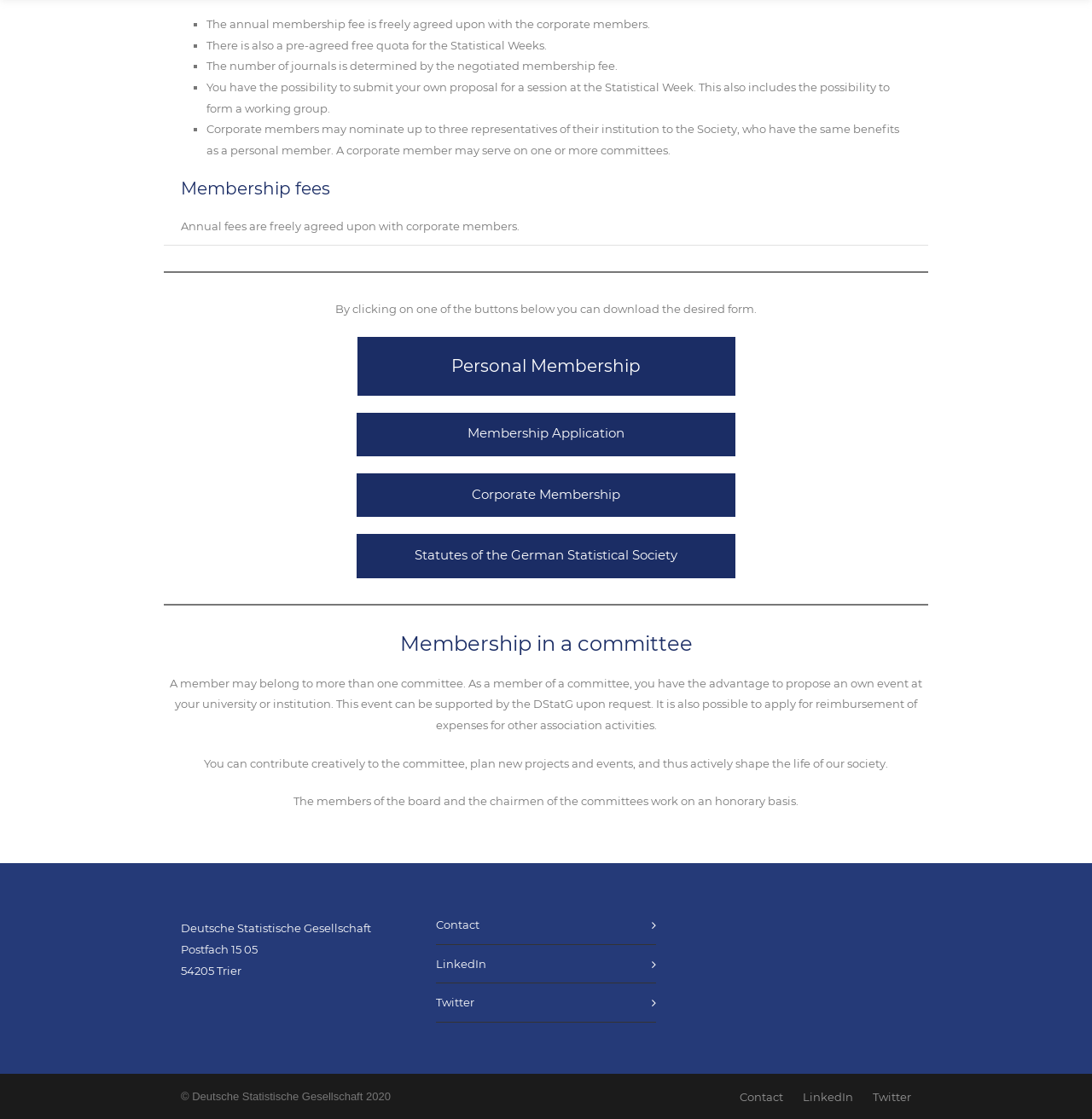Based on the image, please elaborate on the answer to the following question:
What is the benefit of being a corporate member?

According to the webpage, one of the benefits of being a corporate member is the possibility to submit your own proposal for a session at the Statistical Week, which also includes the possibility to form a working group.